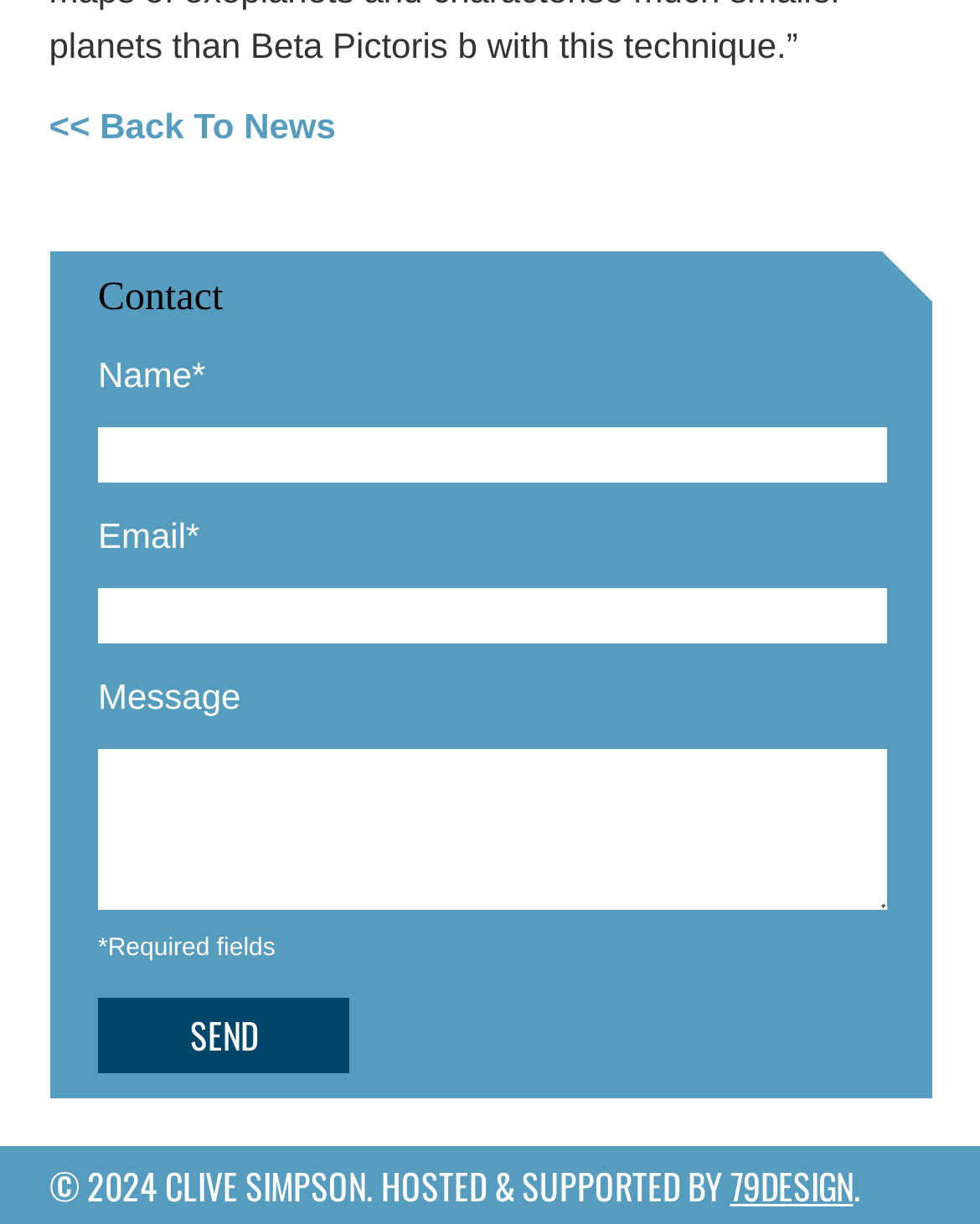What is the purpose of the form on this webpage?
Look at the image and respond with a single word or a short phrase.

Contact form